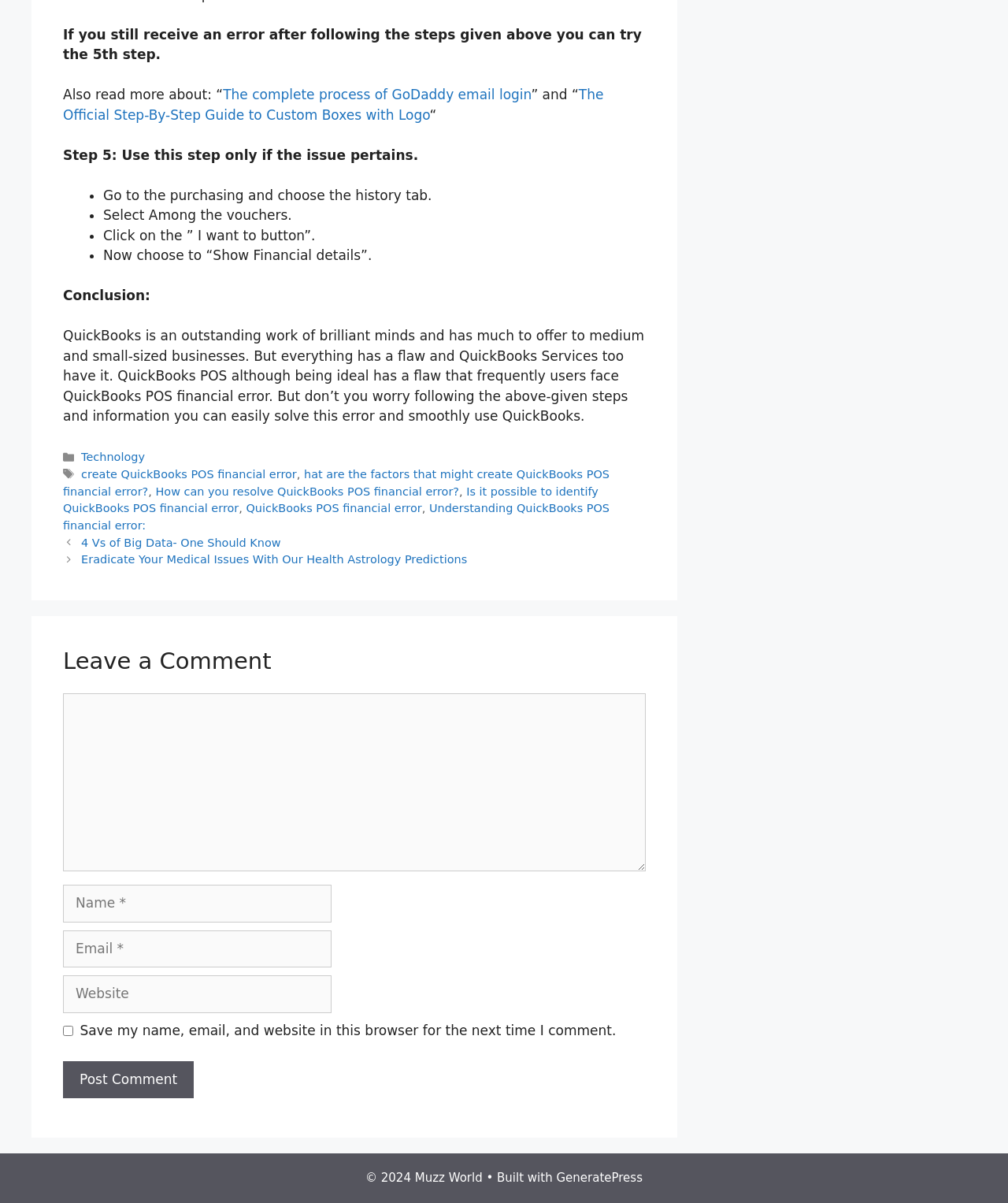Determine the bounding box coordinates of the clickable area required to perform the following instruction: "Enter a comment in the 'Comment' textbox". The coordinates should be represented as four float numbers between 0 and 1: [left, top, right, bottom].

[0.062, 0.576, 0.641, 0.724]